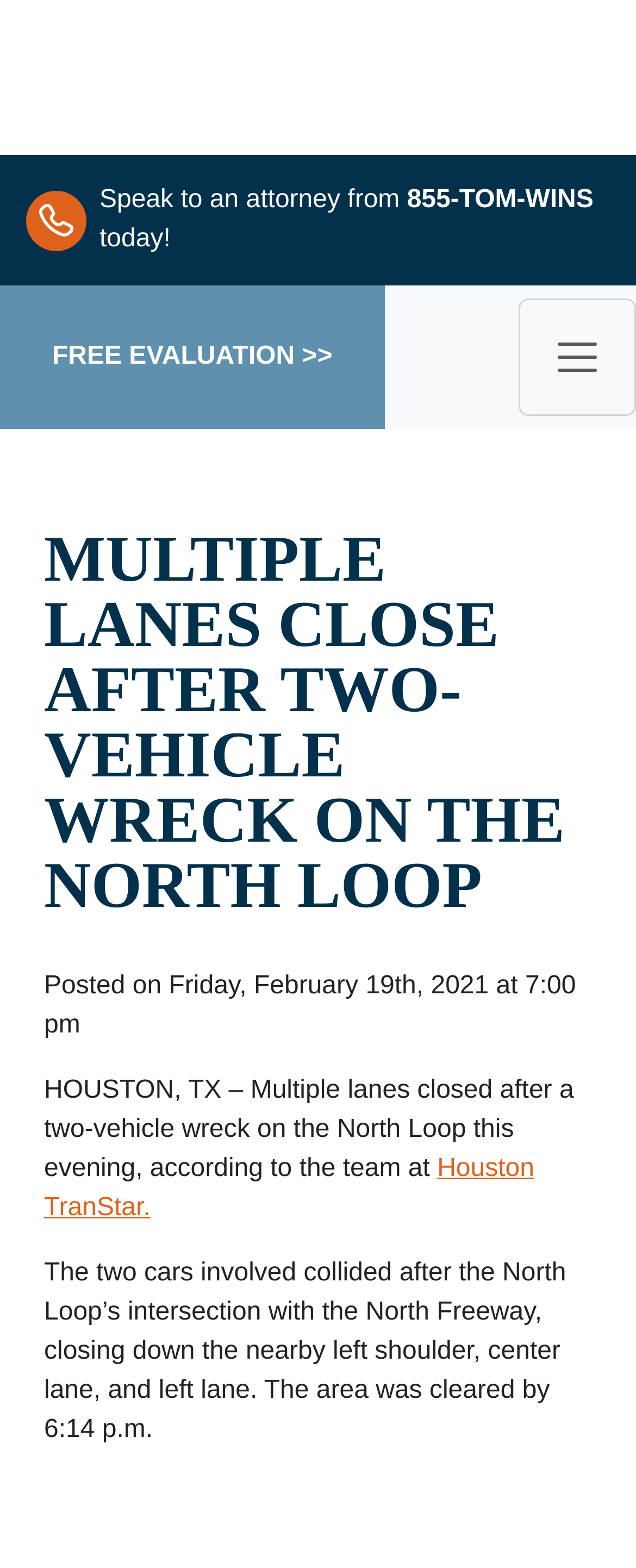What is the source of the information about the wreck?
Answer the question with detailed information derived from the image.

I found the source by reading the paragraph that describes the wreck, which mentions 'according to the team at Houston TranStar'.